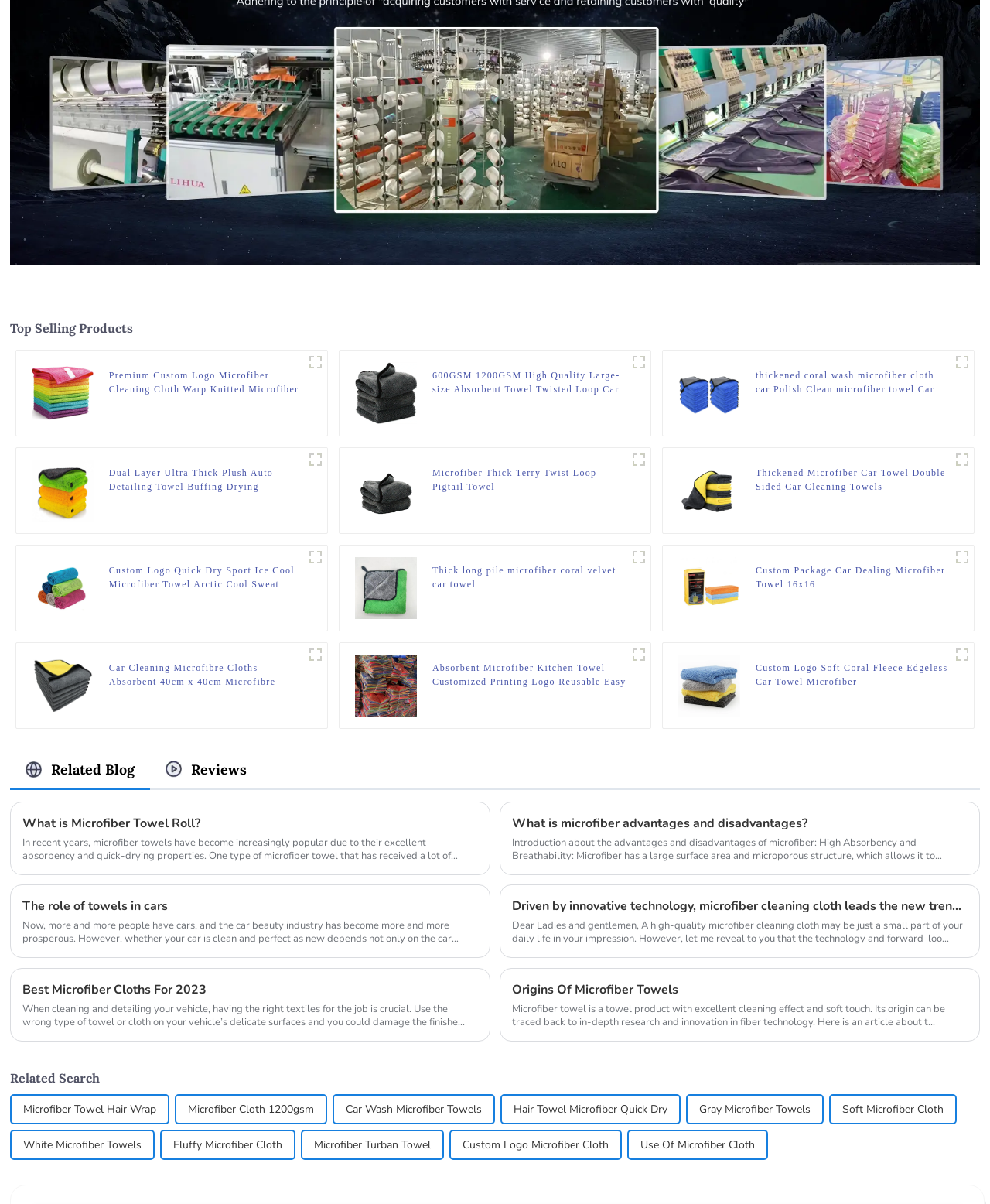Locate the bounding box coordinates of the region to be clicked to comply with the following instruction: "View Premium Custom Logo Microfiber Cleaning Cloth Warp Knitted Microfiber Towel". The coordinates must be four float numbers between 0 and 1, in the form [left, top, right, bottom].

[0.11, 0.306, 0.307, 0.329]